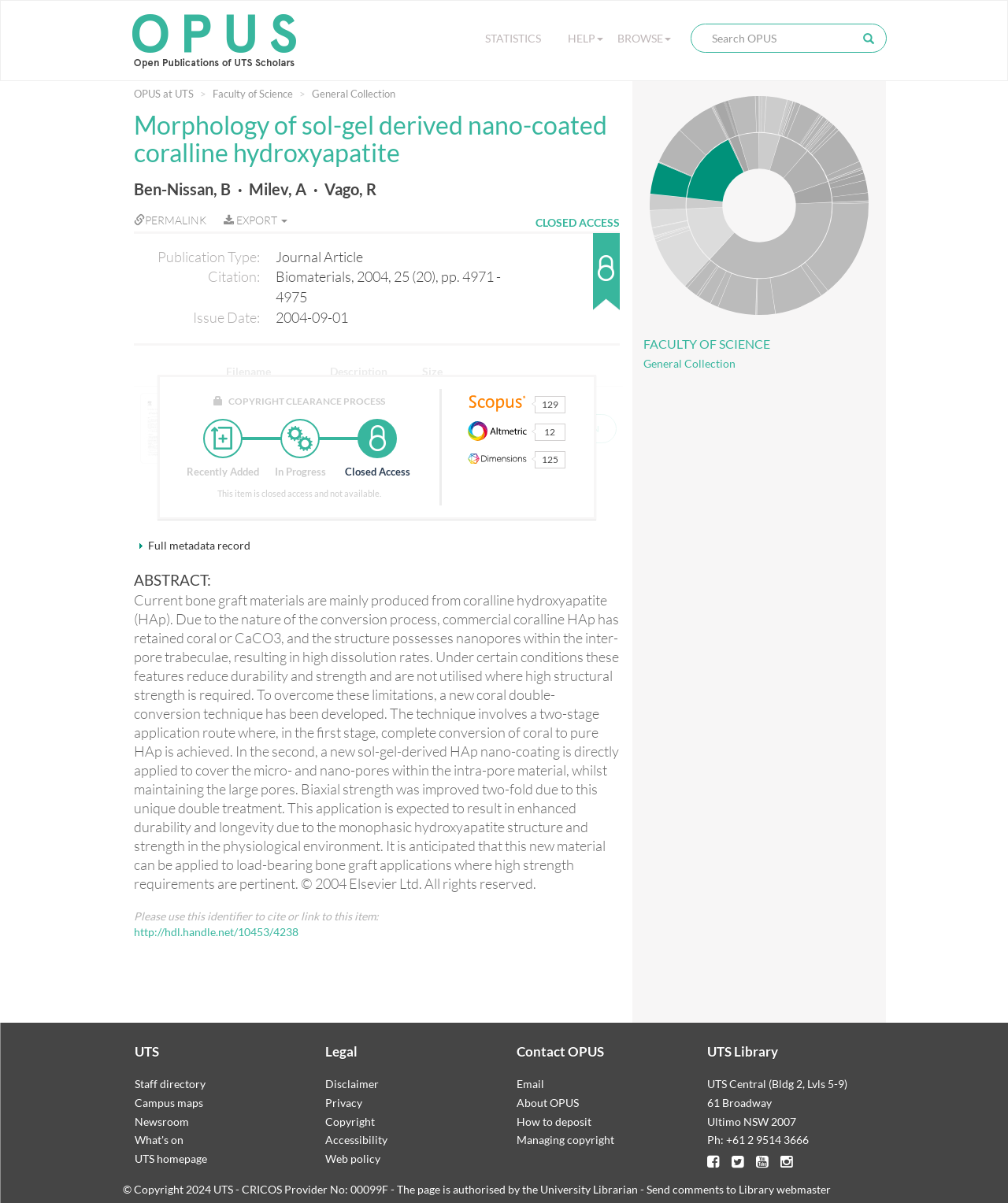What is the copyright status of this item?
Please ensure your answer to the question is detailed and covers all necessary aspects.

I found the answer by looking at the button that says 'CLOSED ACCESS' and the static text that says 'This item is closed access and not available'.